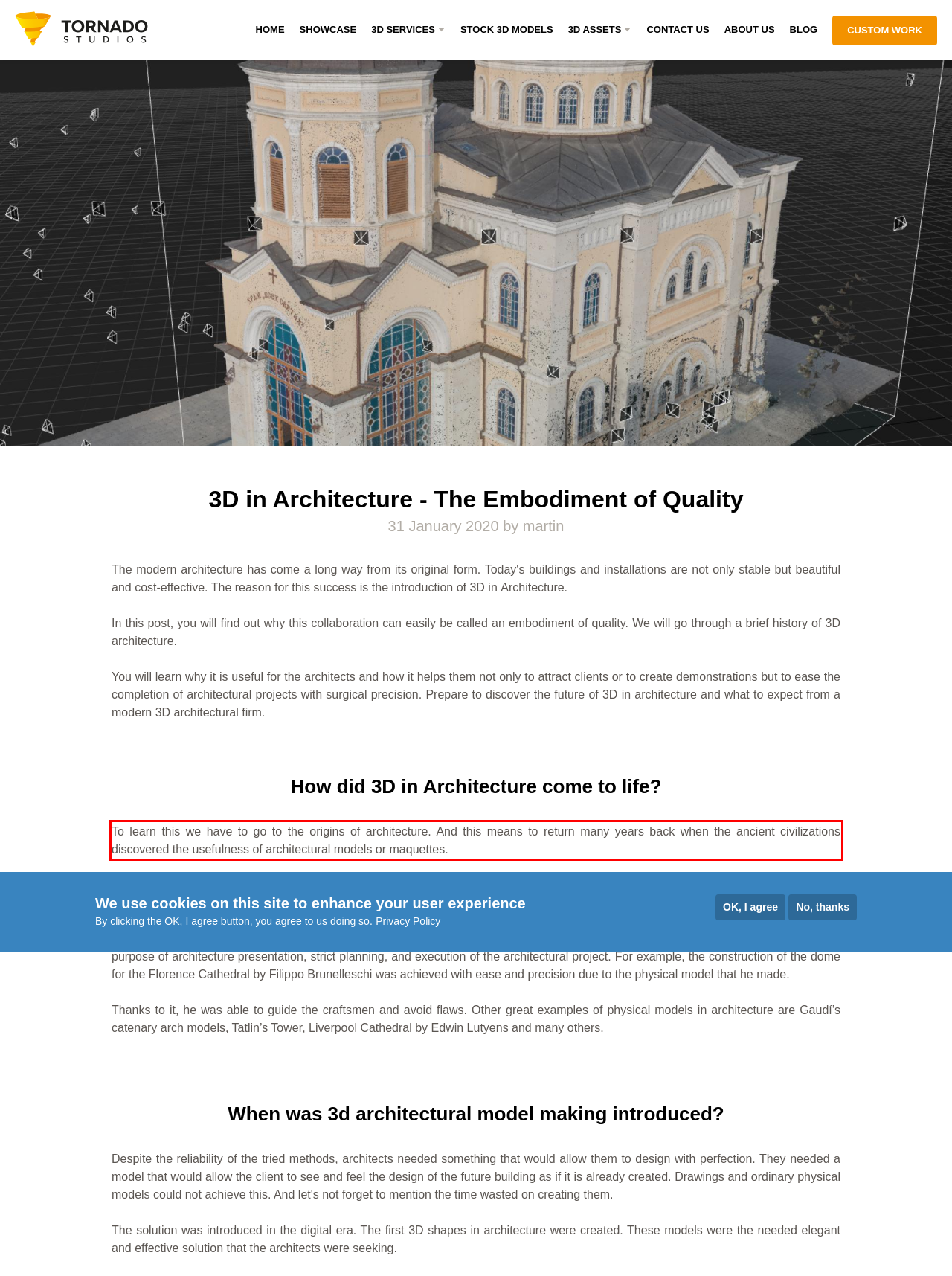Identify and transcribe the text content enclosed by the red bounding box in the given screenshot.

To learn this we have to go to the origins of architecture. And this means to return many years back when the ancient civilizations discovered the usefulness of architectural models or maquettes.